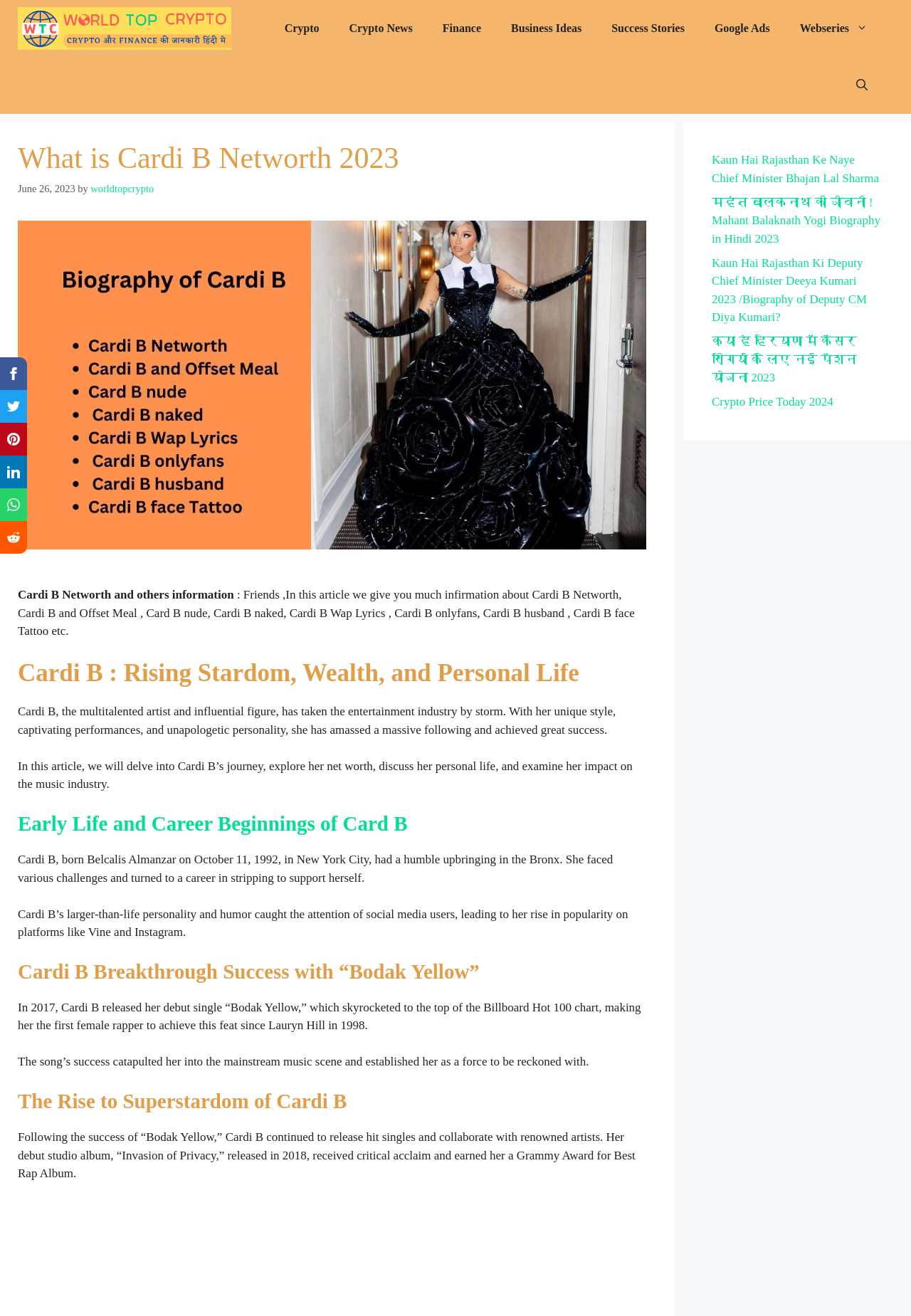Utilize the information from the image to answer the question in detail:
What is the name of the platform where Cardi B's larger-than-life personality and humor caught attention?

The article mentions that Cardi B's larger-than-life personality and humor caught the attention of social media users, leading to her rise in popularity on platforms like Vine and Instagram.